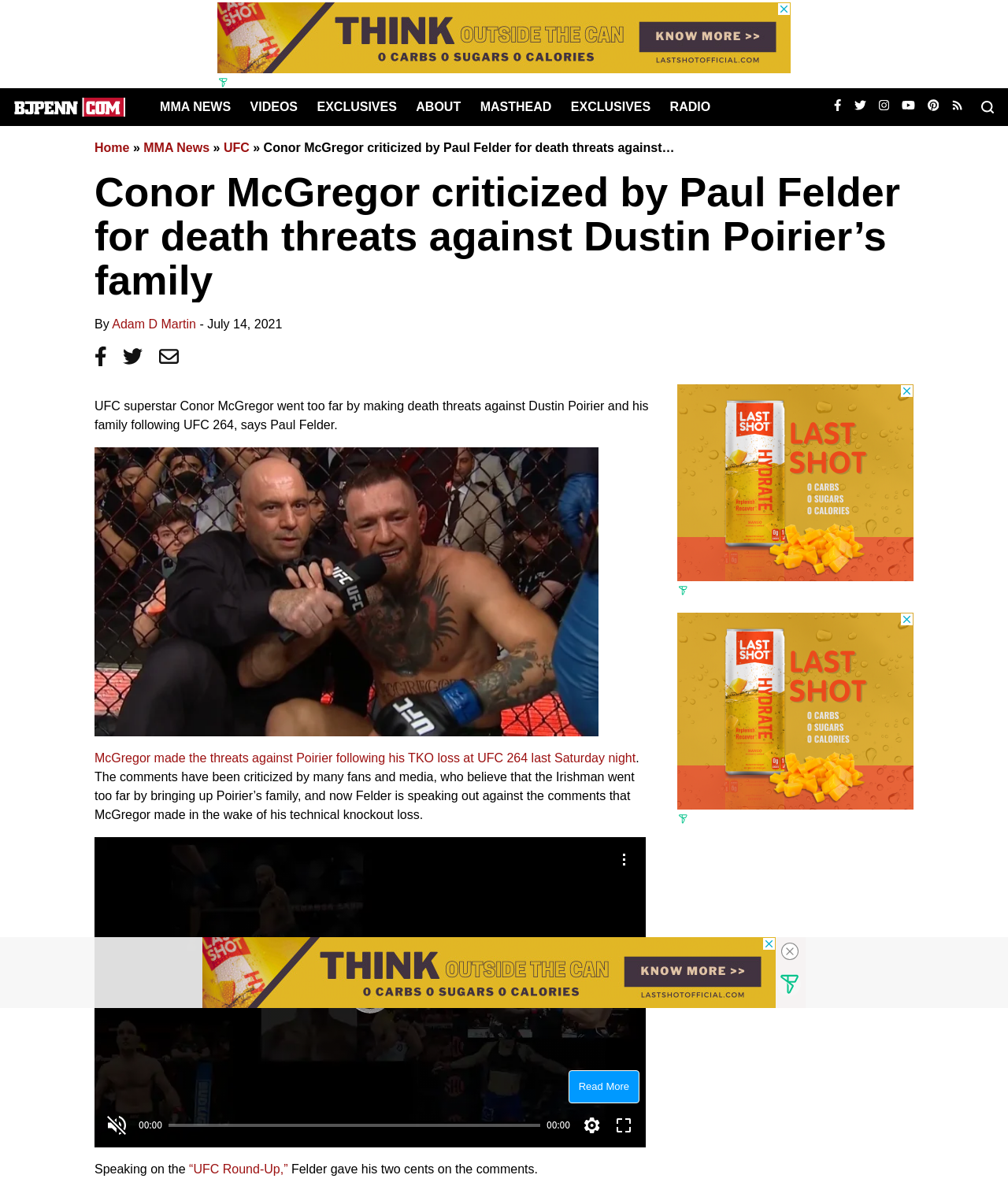Please give a succinct answer using a single word or phrase:
What is the event mentioned in the article?

UFC 264